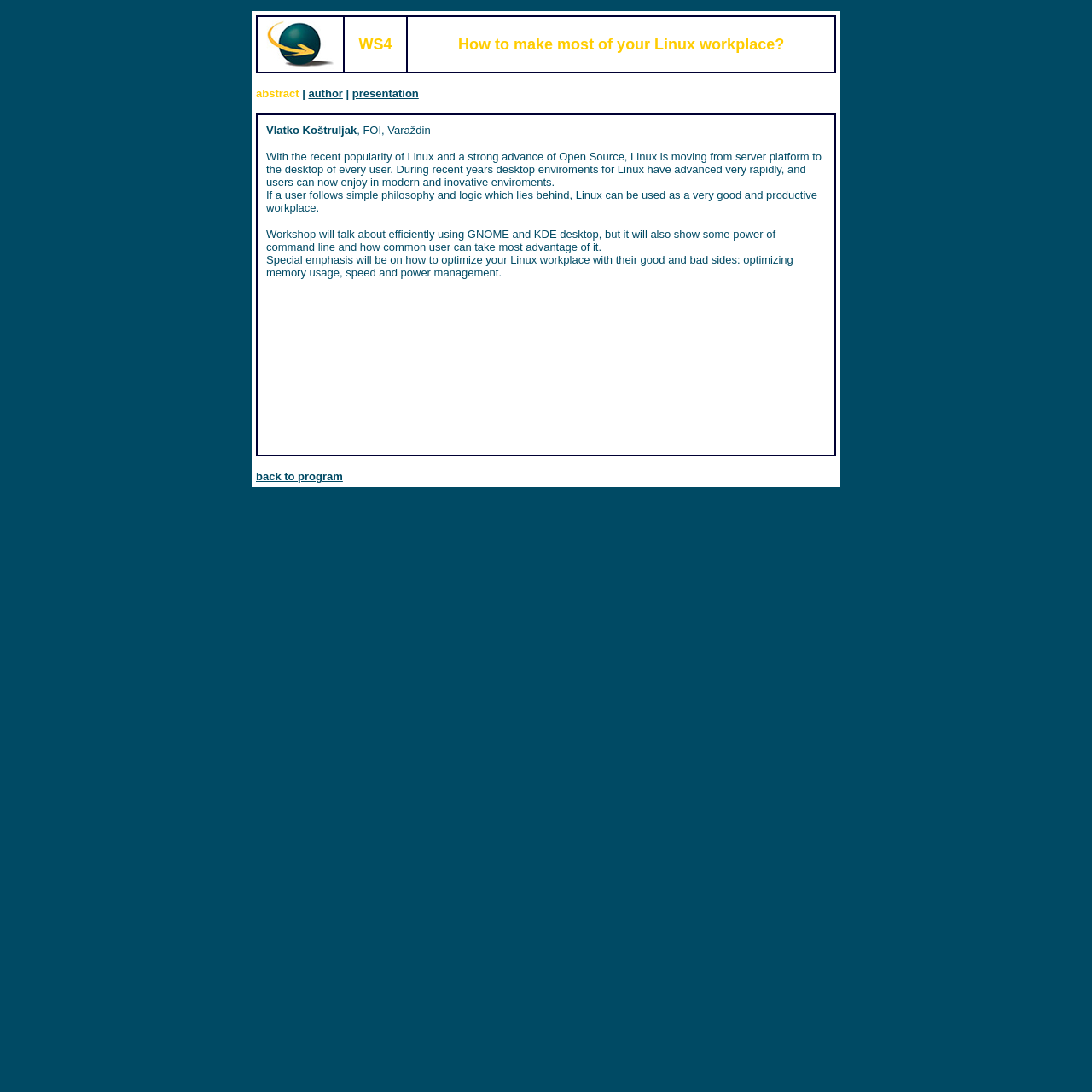Bounding box coordinates are specified in the format (top-left x, top-left y, bottom-right x, bottom-right y). All values are floating point numbers bounded between 0 and 1. Please provide the bounding box coordinate of the region this sentence describes: presentation

[0.322, 0.08, 0.383, 0.091]